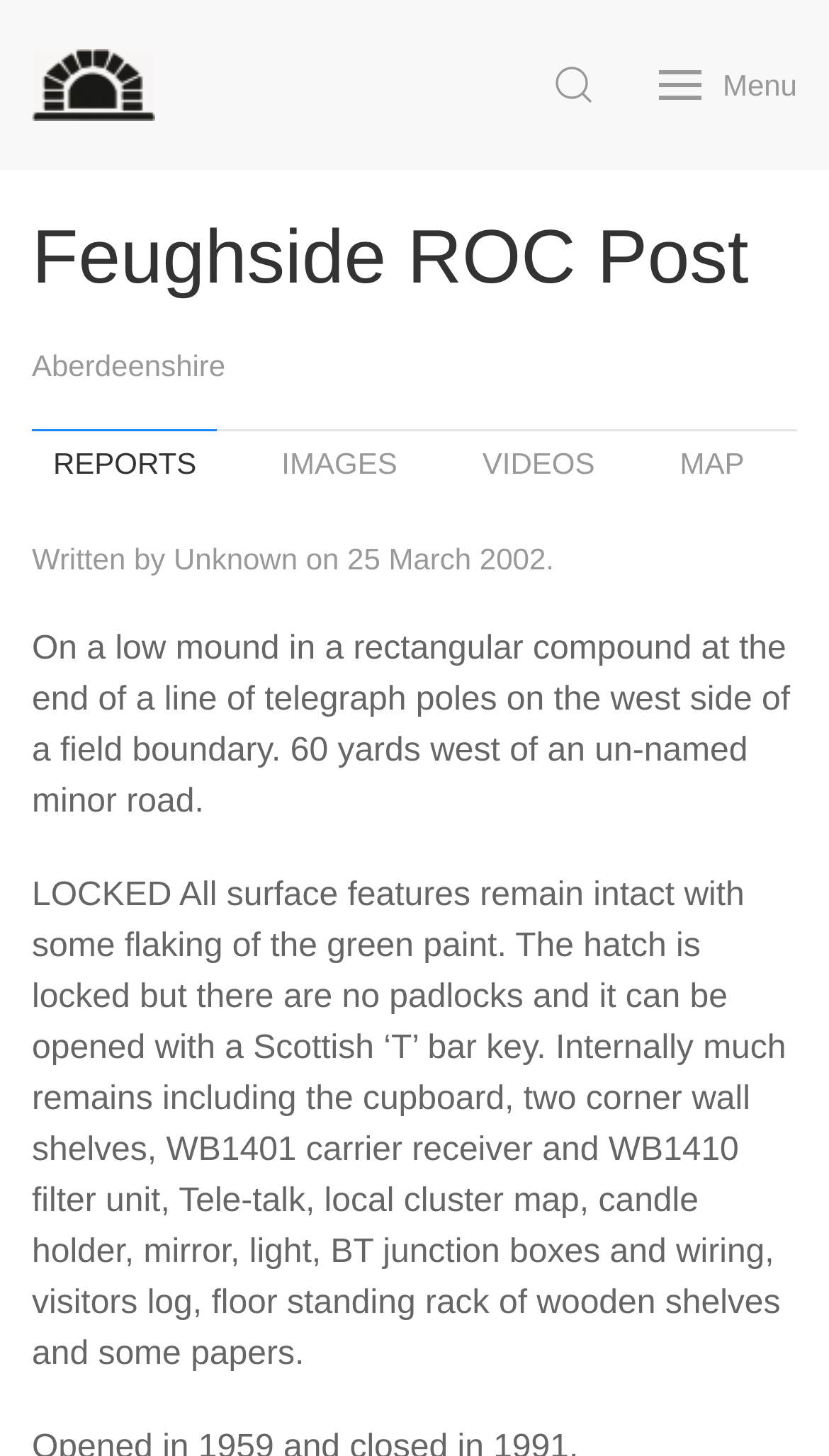Please determine the bounding box of the UI element that matches this description: Images. The coordinates should be given as (top-left x, top-left y, bottom-right x, bottom-right y), with all values between 0 and 1.

[0.314, 0.295, 0.505, 0.342]